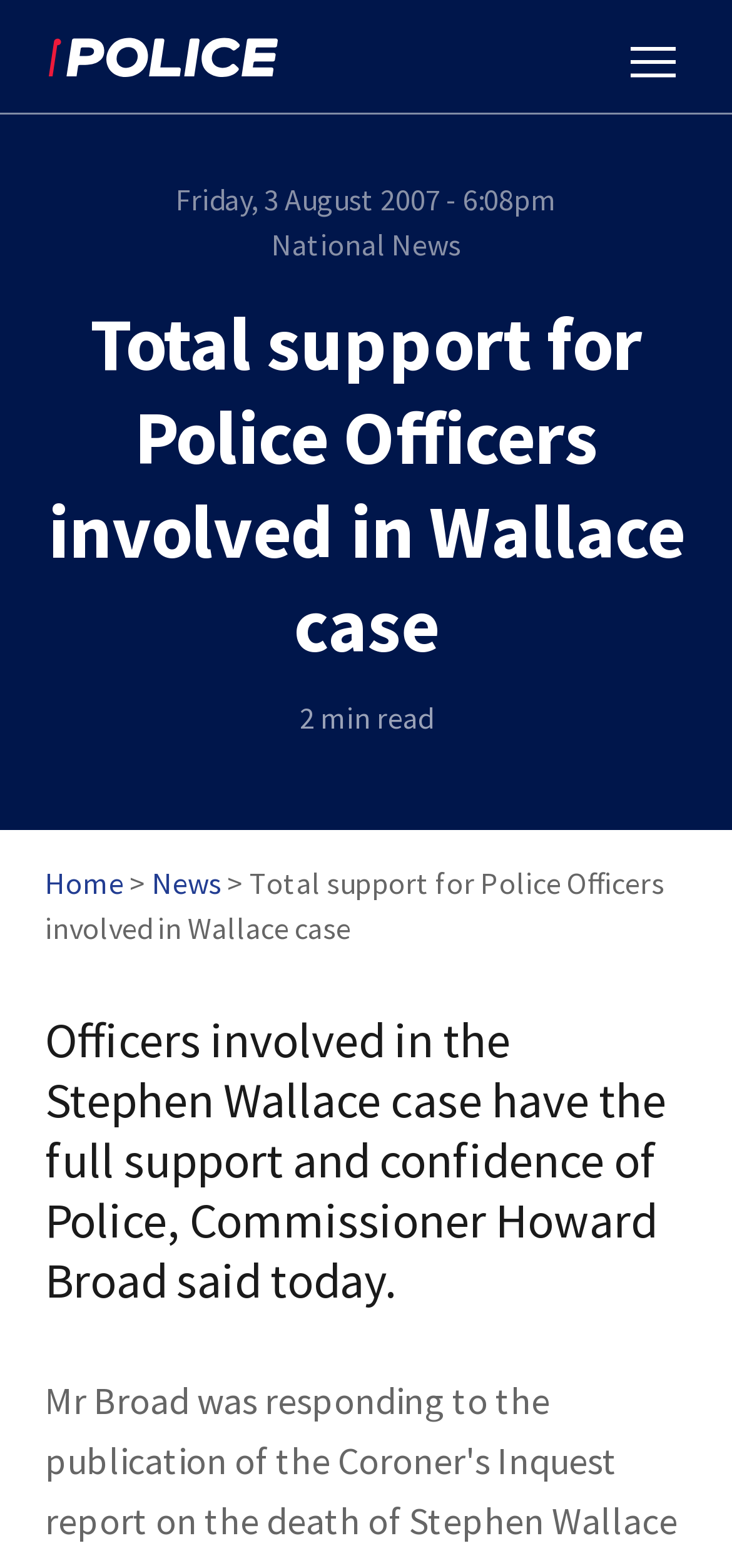Please examine the image and answer the question with a detailed explanation:
How long does it take to read the article?

I found the estimated reading time of the article by looking at the top section of the webpage, where it says '2 min read'. This indicates that the article can be read in approximately 2 minutes.